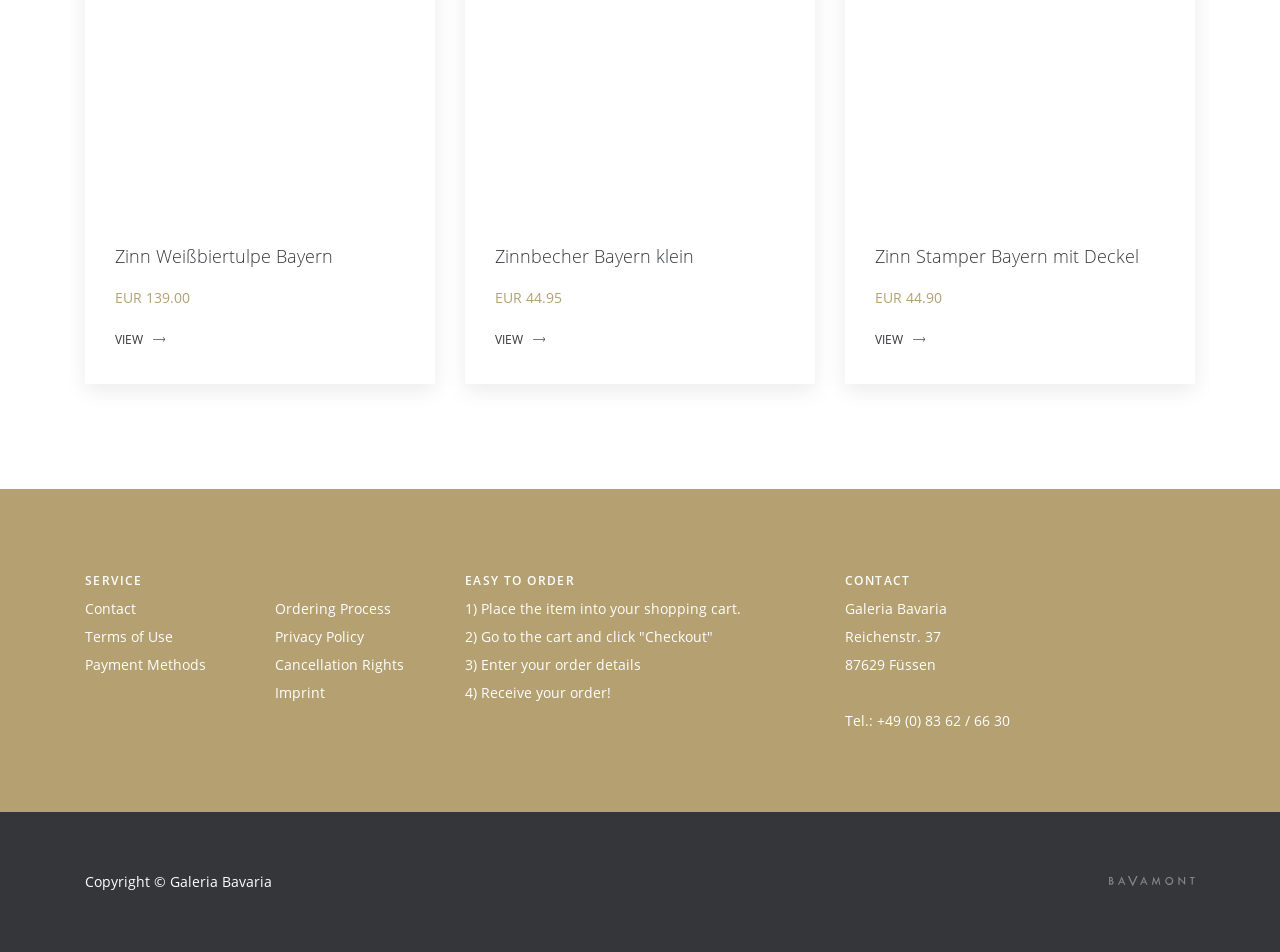Provide the bounding box coordinates of the HTML element described by the text: "Ordering Process".

[0.215, 0.629, 0.305, 0.649]